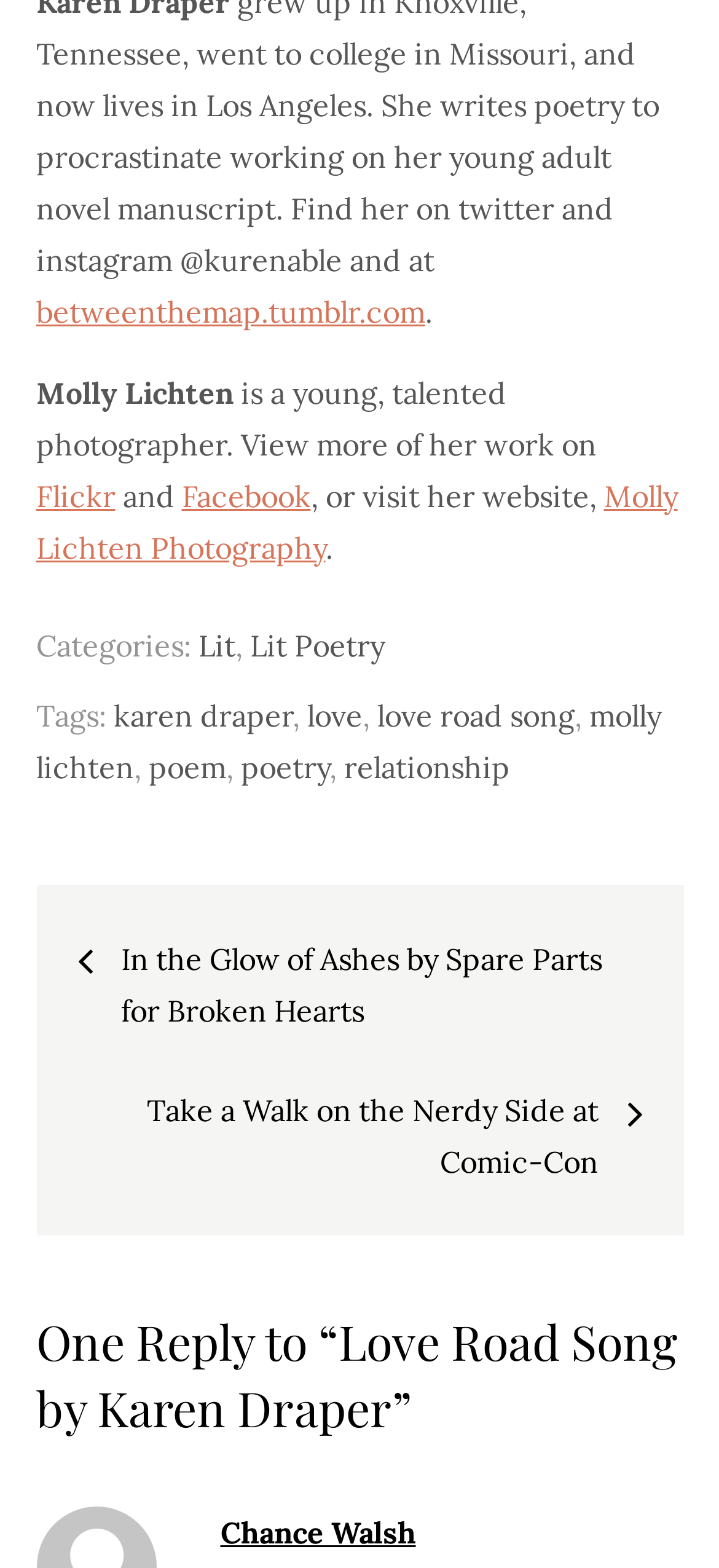What is the name of the person who replied to the post 'Love Road Song'?
Observe the image and answer the question with a one-word or short phrase response.

Chance Walsh